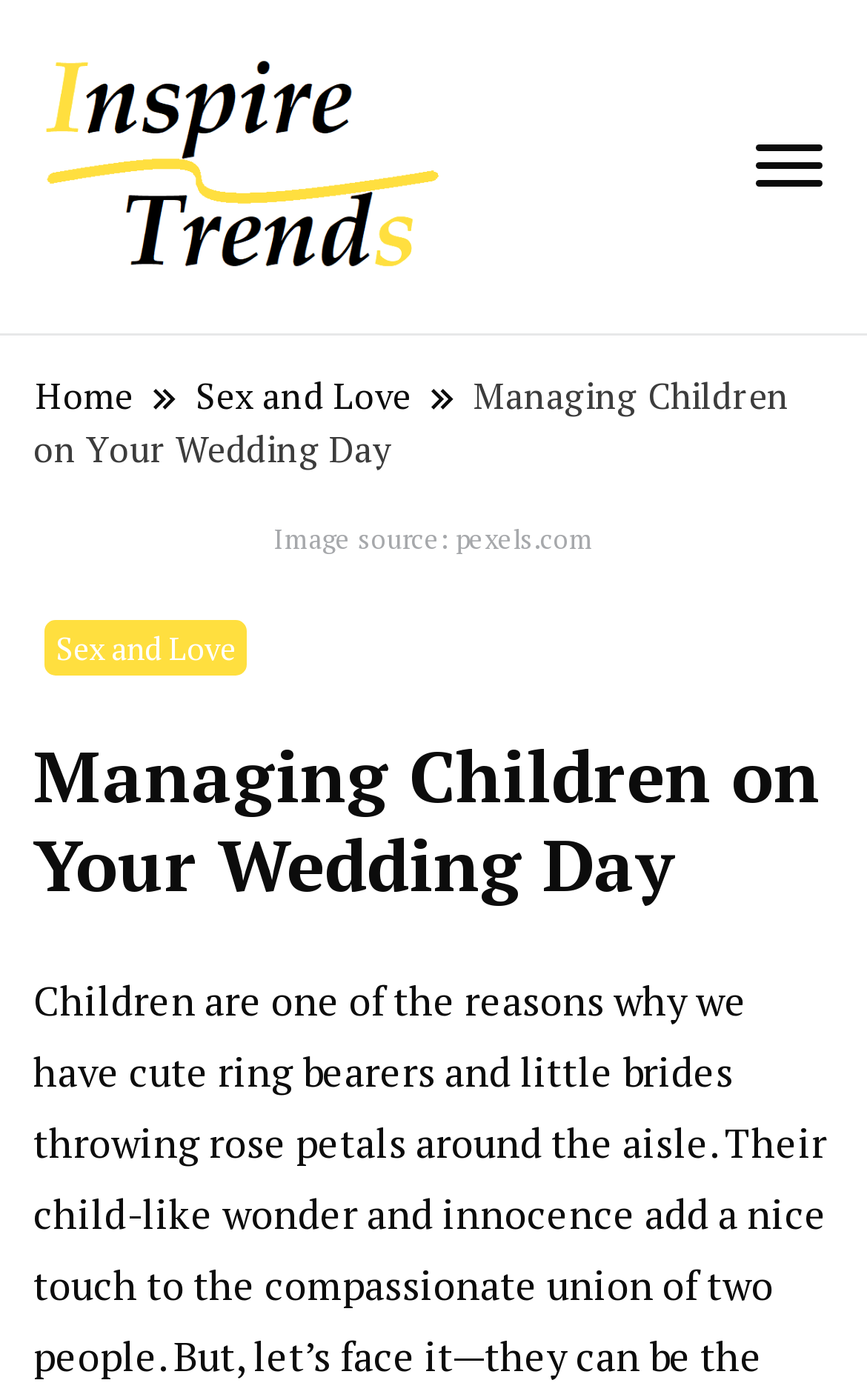Using the image as a reference, answer the following question in as much detail as possible:
How many breadcrumb icons are there?

There are two breadcrumb icons on the webpage, one between the 'Home' and 'Sex and Love' links, and another between the 'Sex and Love' and 'Managing Children on Your Wedding Day' links.